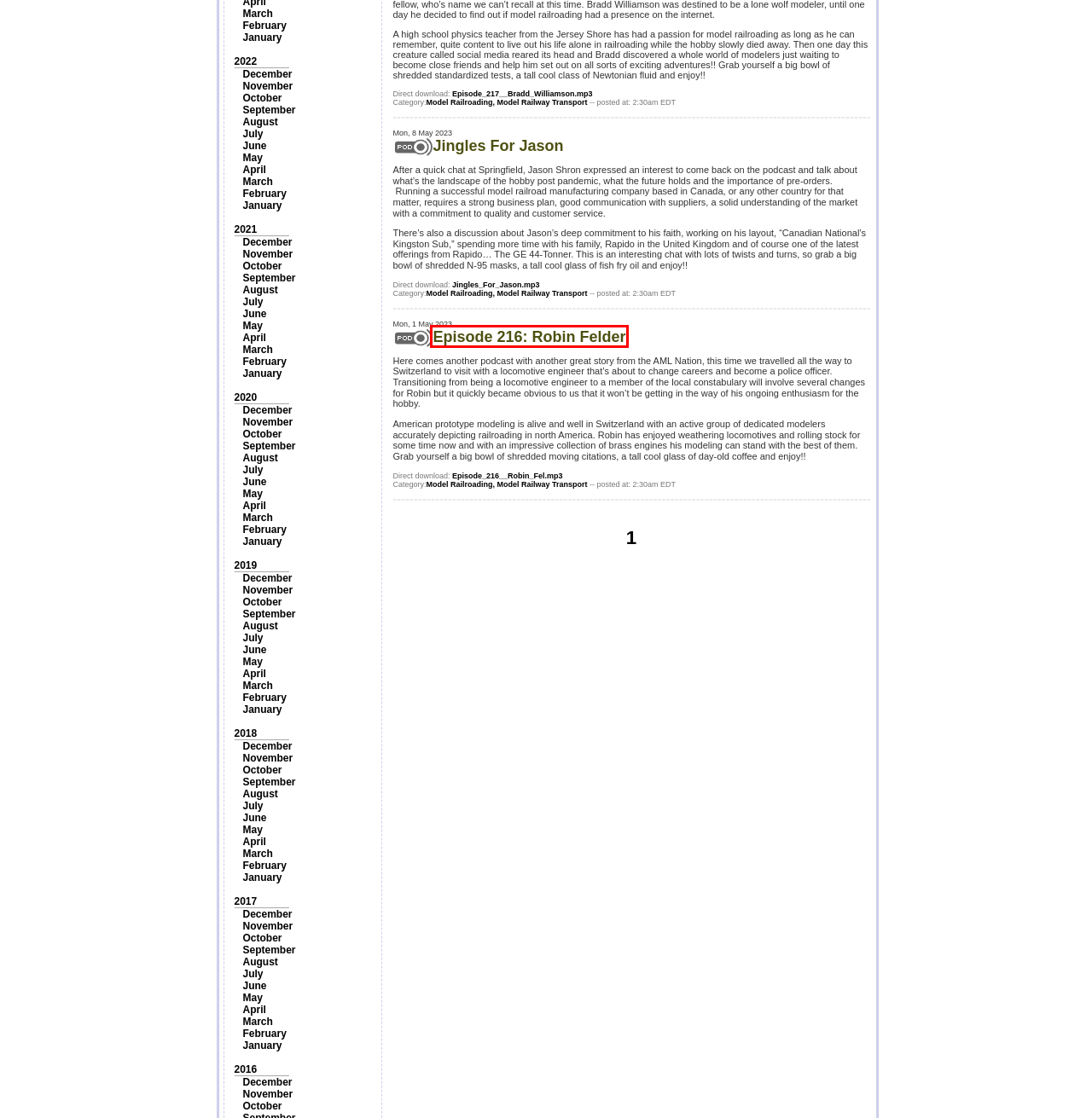Review the screenshot of a webpage which includes a red bounding box around an element. Select the description that best fits the new webpage once the element in the bounding box is clicked. Here are the candidates:
A. a ModelersLife  : Episode 216: Robin Felder
B. a ModelersLife  : Jingles For Jason
C. a ModelersLife  : The Texas Express !!
D. a ModelersLife  (Model Railroading, Model Railway Transport)
E. a ModelersLife  (Model Railroad)
F. a ModelersLife  (Model Railroad, Model Railway Transport)
G. a ModelersLife  : Episode 217: Bradd Williamson
H. a ModelersLife  ( Model Railway Transport)

A